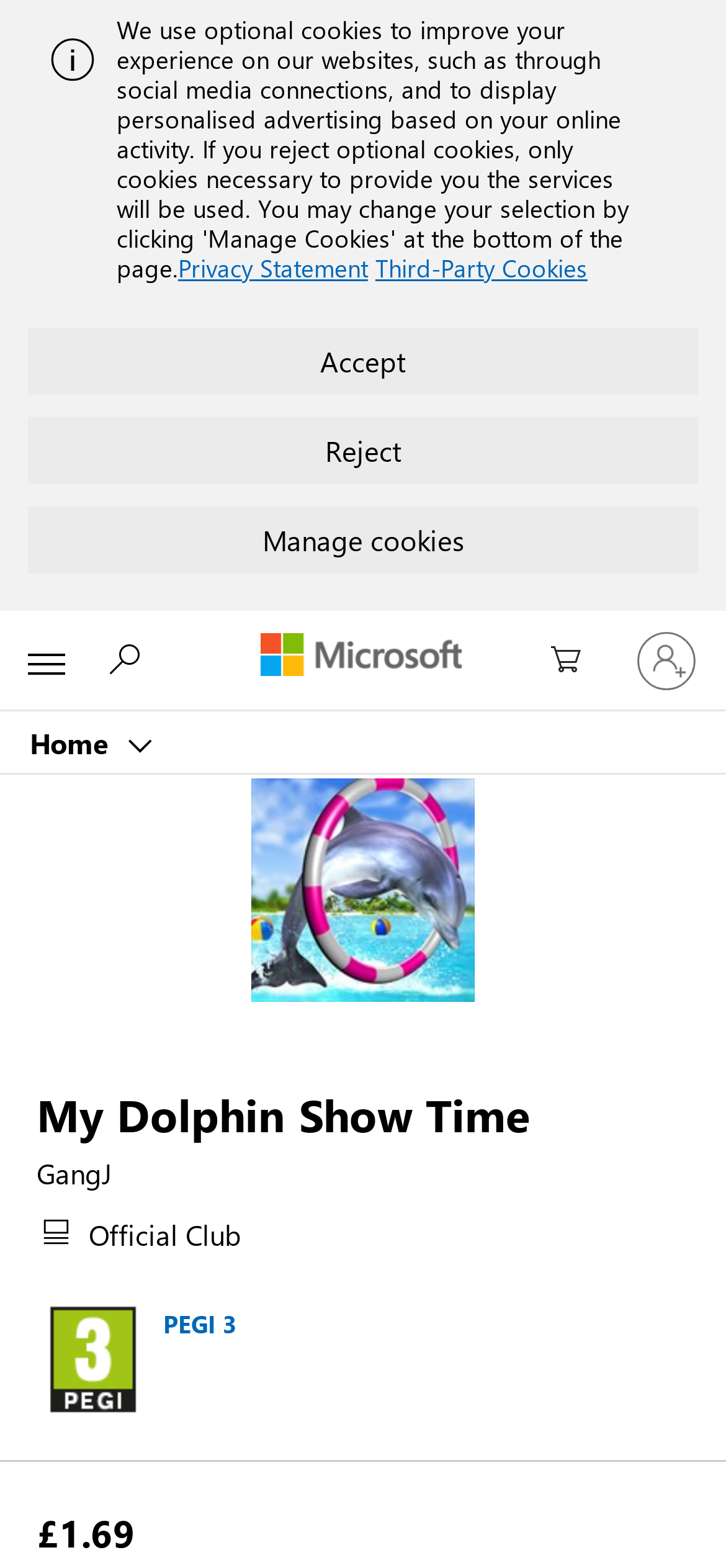Detail the webpage's structure and highlights in your description.

This webpage is about the game "My Dolphin Show Time" on the Microsoft Store. At the top, there is an alert message with an image on the left side. Below the alert, there are three buttons: "Accept", "Reject", and "Manage cookies", which are aligned horizontally and take up most of the width of the page.

On the top-left corner, there is a button "All Microsoft" that can be expanded to show a list of Microsoft products and services. Next to it, there is a link to "Microsoft". Below these elements, there is a button "Home" with a static text "Home" inside it. On the right side of the "Home" button, there are two generic elements with text.

On the top-right corner, there is a link to "0 items in shopping cart" and another link to "Sign in to your account". Below these links, the main content of the page begins. There is a heading "My Dolphin Show Time" that spans most of the width of the page. Below the heading, there is a generic element with the text "Published by" and a static text "GangJ" next to it.

Further down, there is a button "Official Club" and a link to the game's rating information, which includes the rating board PEGI and the recommended age range. At the bottom of the page, there is a generic element with the current price of the game, £1.69.